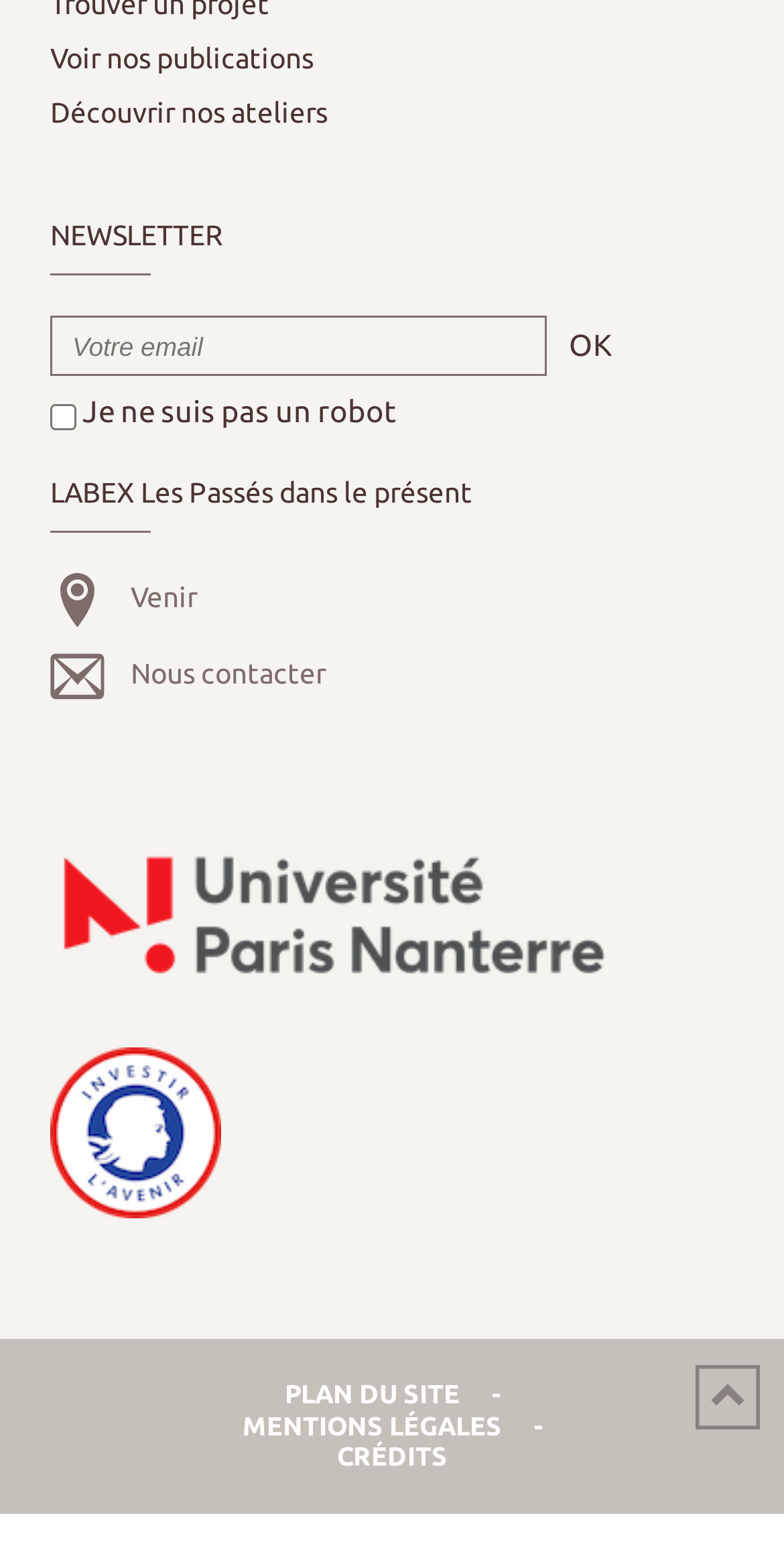Identify the bounding box coordinates for the UI element described as follows: Voir nos publications. Use the format (top-left x, top-left y, bottom-right x, bottom-right y) and ensure all values are floating point numbers between 0 and 1.

[0.064, 0.027, 0.936, 0.062]